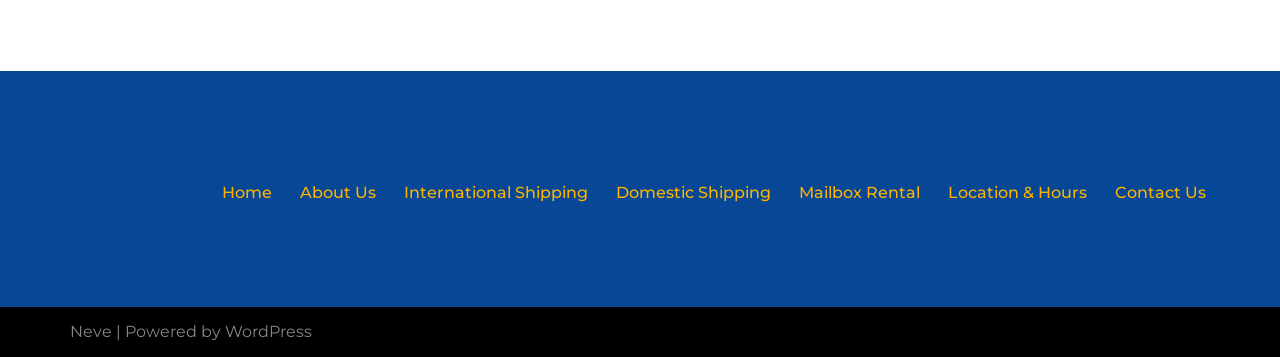Please find the bounding box coordinates of the clickable region needed to complete the following instruction: "check international shipping options". The bounding box coordinates must consist of four float numbers between 0 and 1, i.e., [left, top, right, bottom].

[0.316, 0.502, 0.459, 0.576]